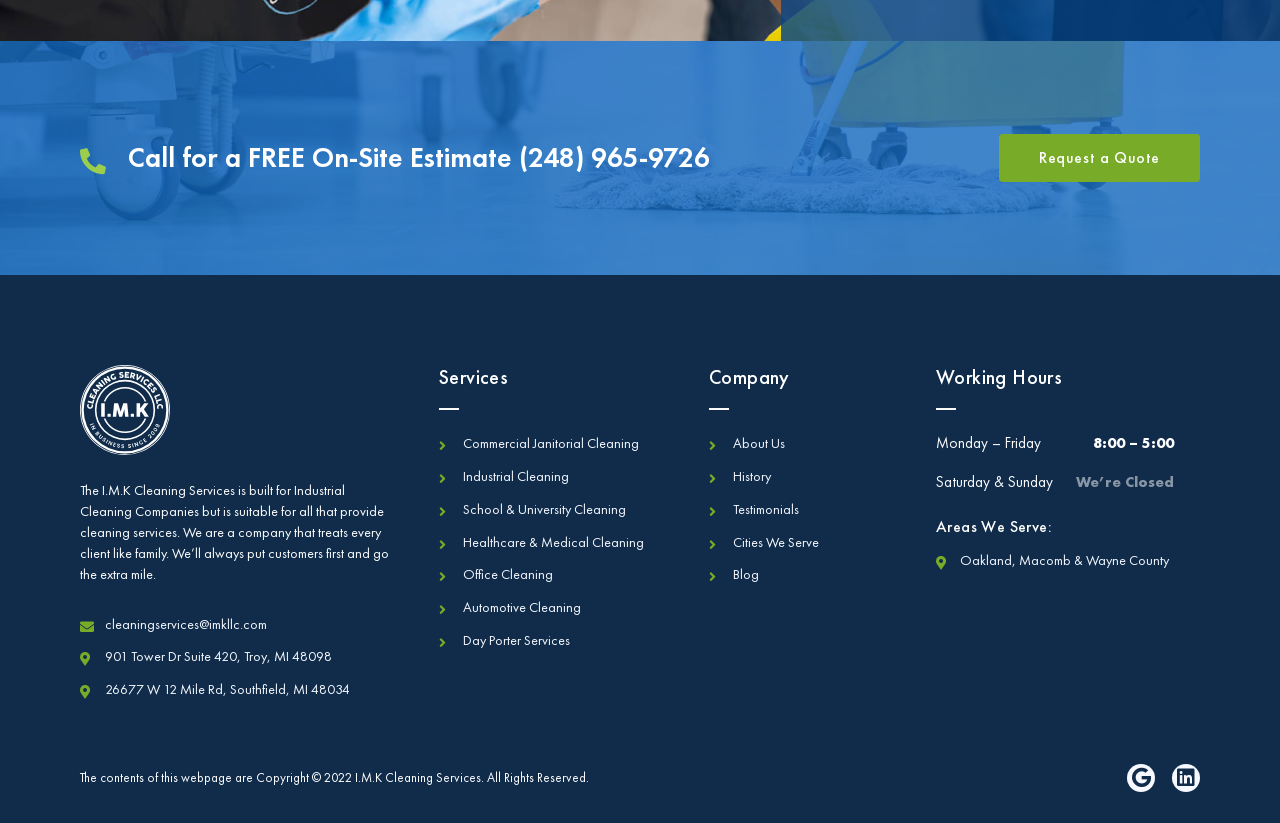Identify the bounding box coordinates for the region to click in order to carry out this instruction: "Request a quote". Provide the coordinates using four float numbers between 0 and 1, formatted as [left, top, right, bottom].

[0.78, 0.163, 0.938, 0.221]